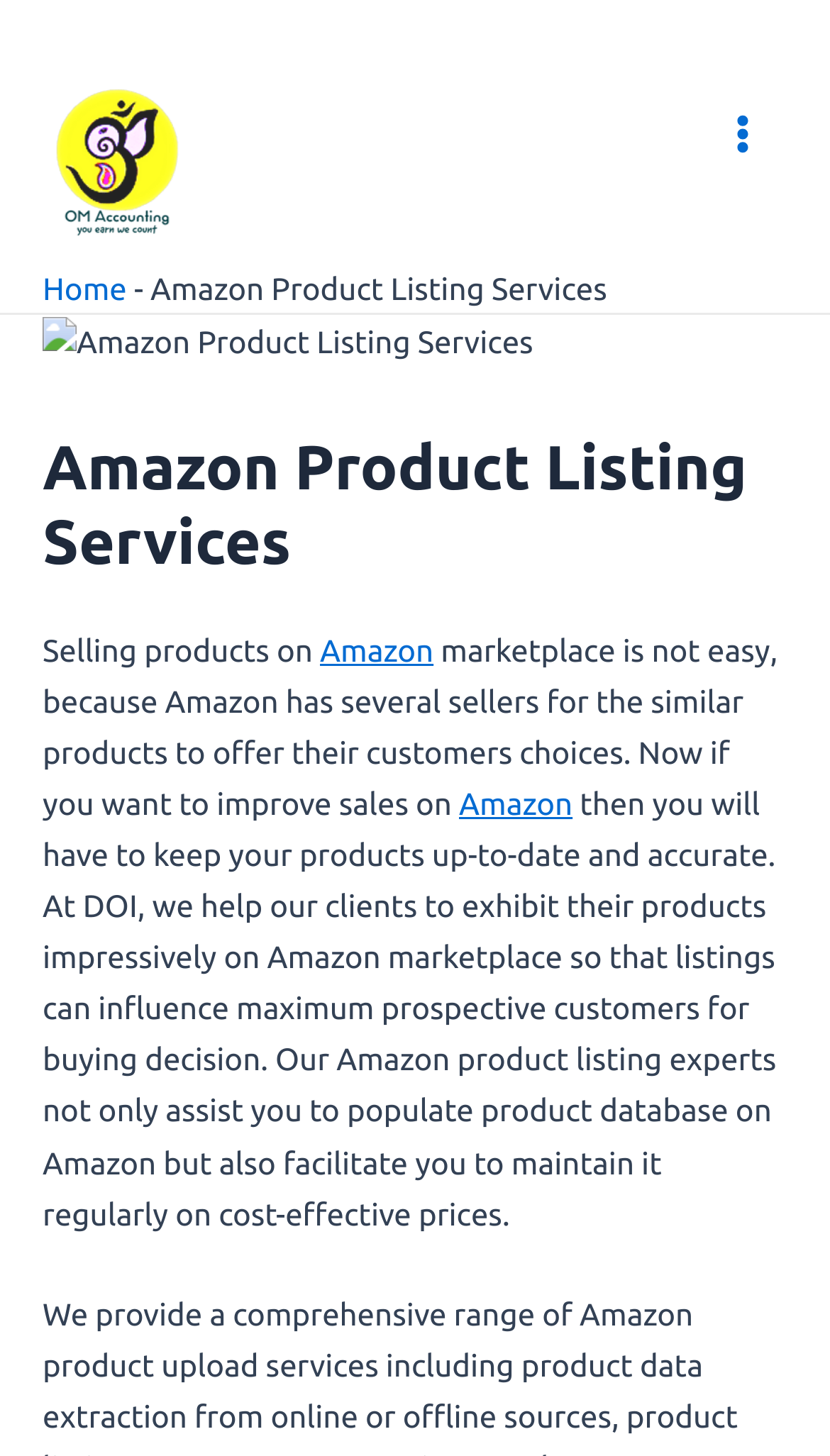Determine the bounding box coordinates for the UI element described. Format the coordinates as (top-left x, top-left y, bottom-right x, bottom-right y) and ensure all values are between 0 and 1. Element description: The Journal Archive

None